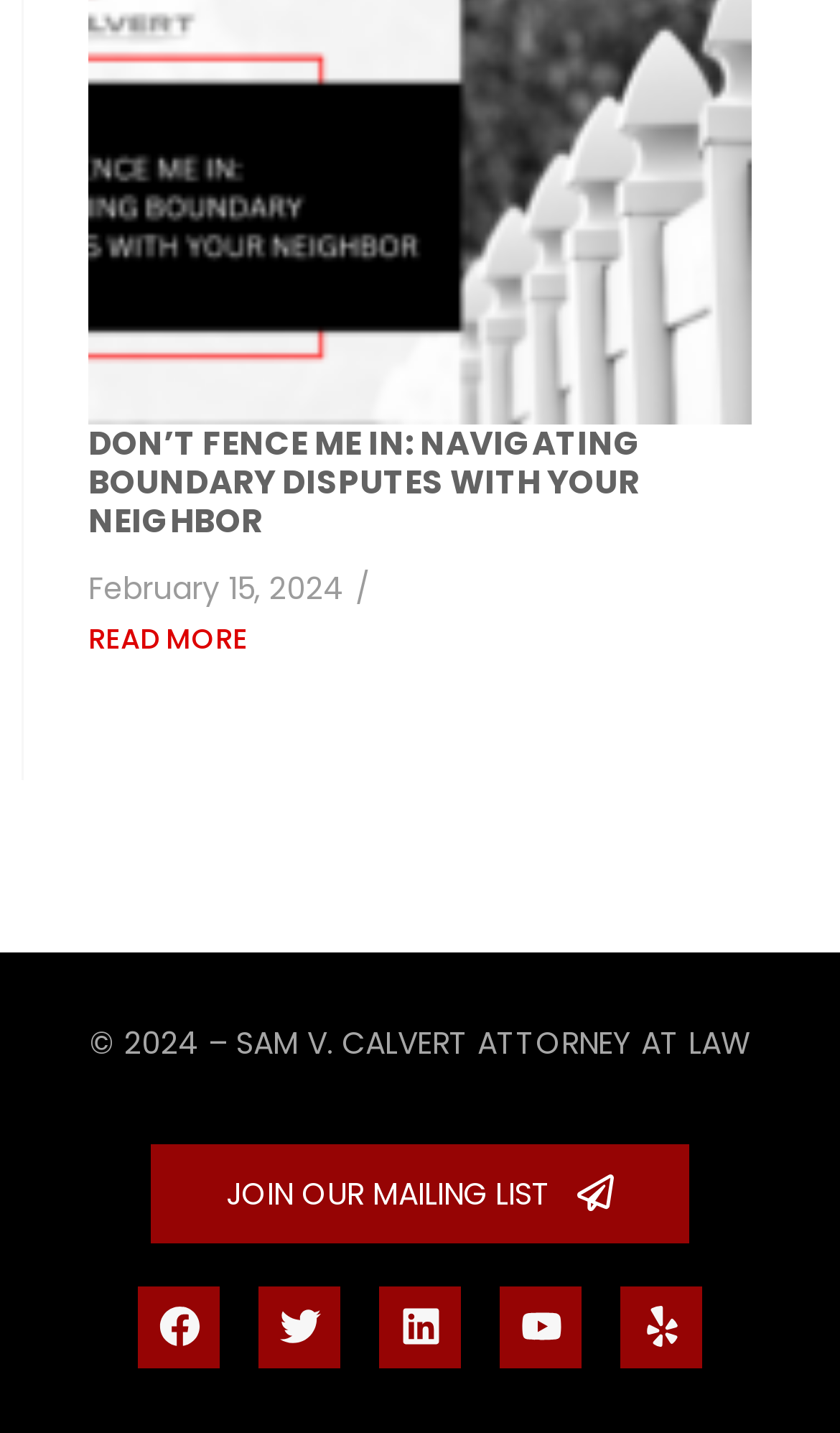How many social media links are there?
Provide an in-depth and detailed answer to the question.

I counted the number of link elements with text 'Facebook', 'Twitter', 'Linkedin', 'Youtube', and 'Yelp' which are located at the bottom of the page.